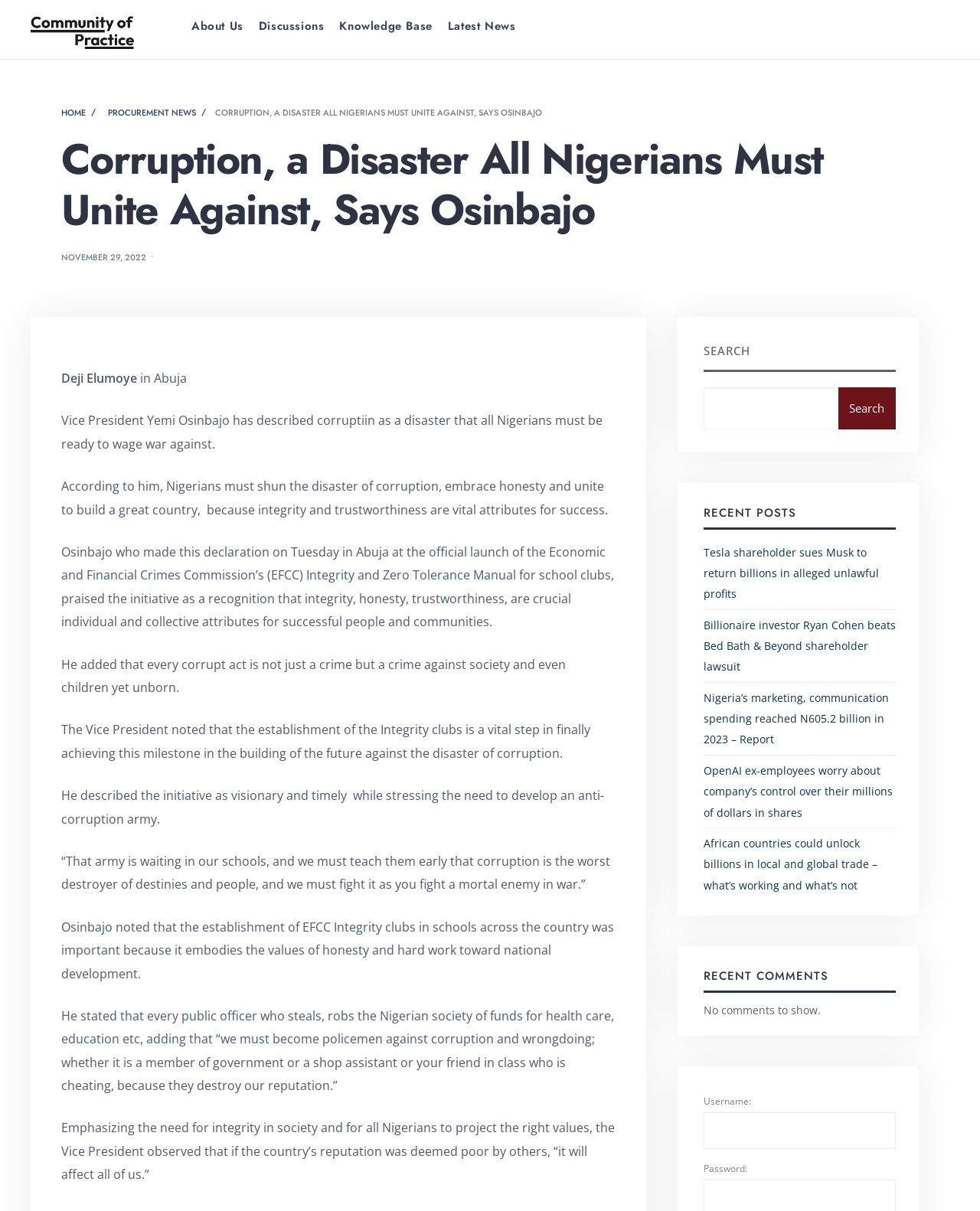Identify the bounding box coordinates for the element that needs to be clicked to fulfill this instruction: "Click on the 'HOME' link". Provide the coordinates in the format of four float numbers between 0 and 1: [left, top, right, bottom].

[0.062, 0.088, 0.088, 0.098]